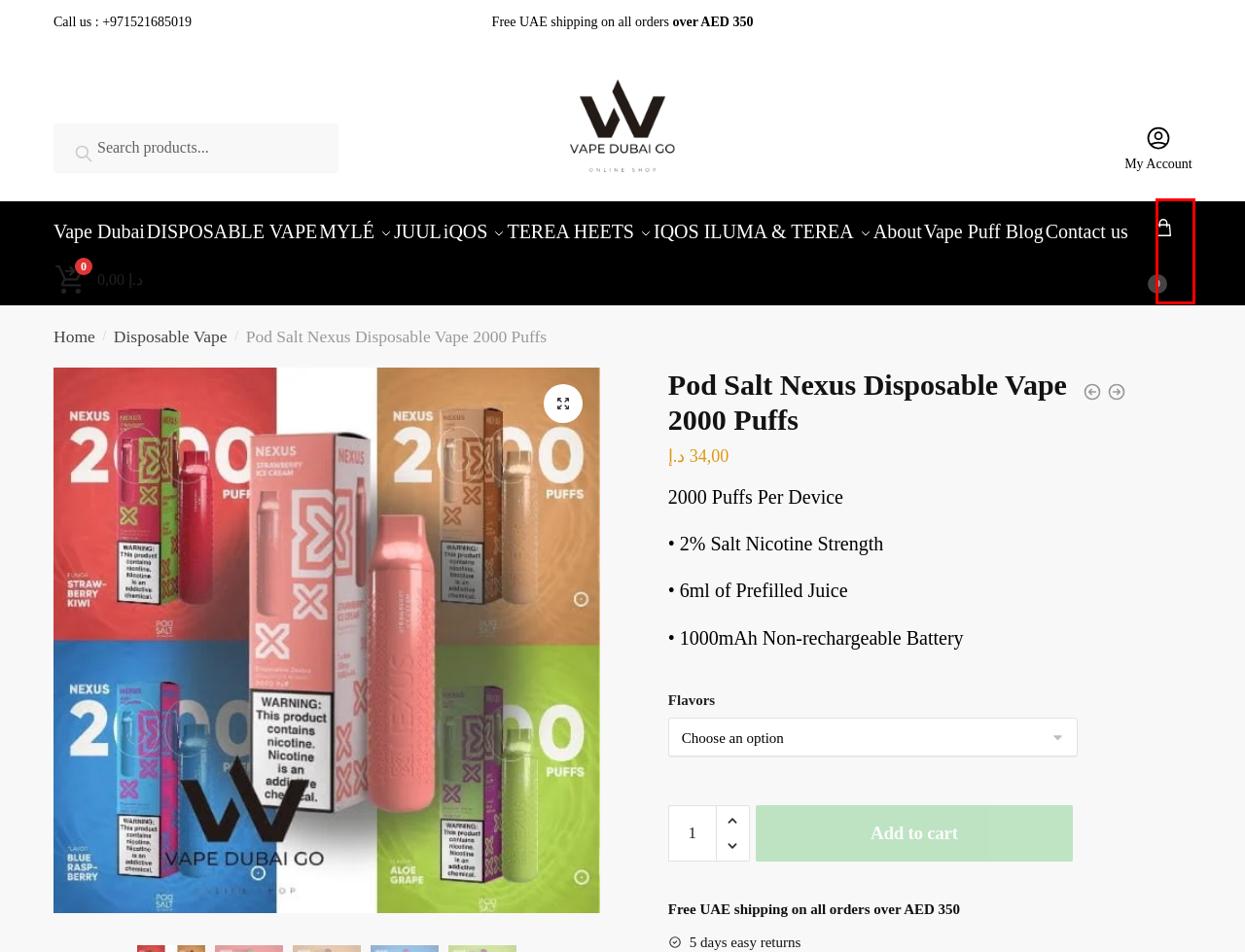Analyze the screenshot of a webpage with a red bounding box and select the webpage description that most accurately describes the new page resulting from clicking the element inside the red box. Here are the candidates:
A. Cart | Vape Dubai GO
B. Expose New IQOS ILUMA & TEREA In UAE | Vape Dubai GO
C. My account | Vape Dubai GO
D. Best Vape Deals in Dubai – Shop Now - Vape UAE - Vape Dubai
E. BUY NEW TEREA HEETS DUBAI | Vape Dubai GO
F. Best Vape Puff Blog | Vape Dubai GO In UAE
G. Best Cheap Price IQOS Online Selling In UAE | Vape Dubai GO
H. VAPE DUBAI GO | ABOUT US

A